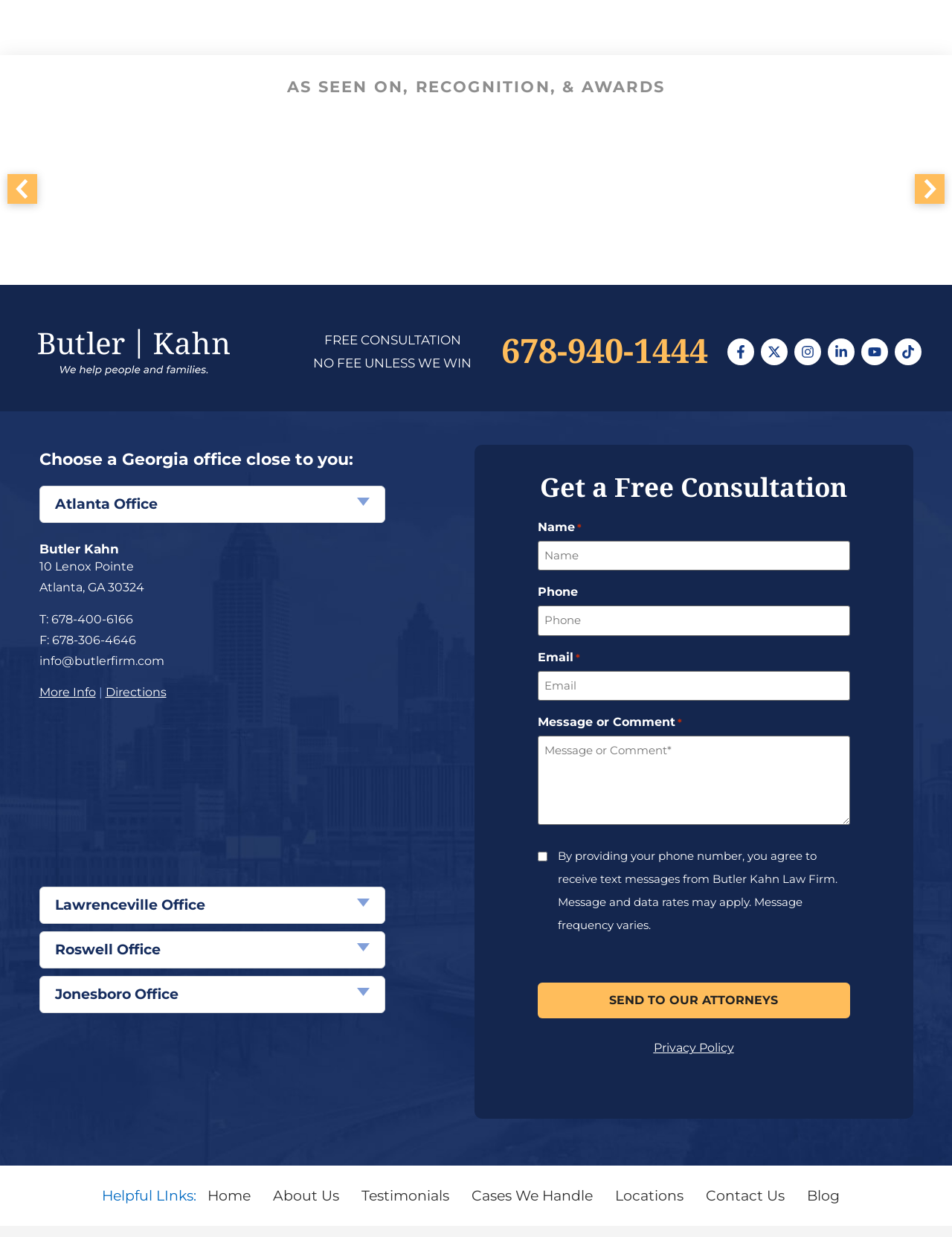What is the phone number of the Atlanta Office?
Based on the visual content, answer with a single word or a brief phrase.

678-400-6166